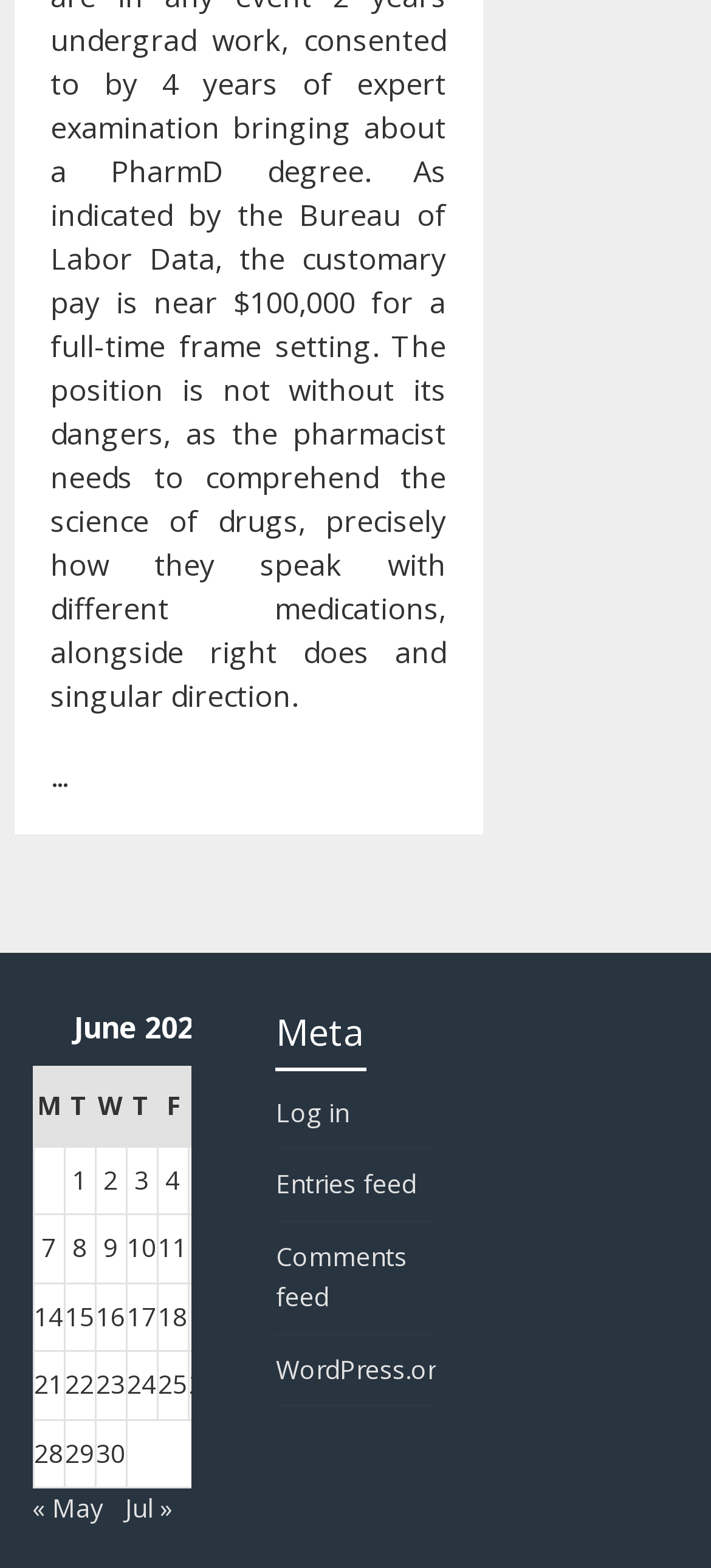Find and indicate the bounding box coordinates of the region you should select to follow the given instruction: "View posts published on June 30, 2021".

[0.135, 0.916, 0.176, 0.938]